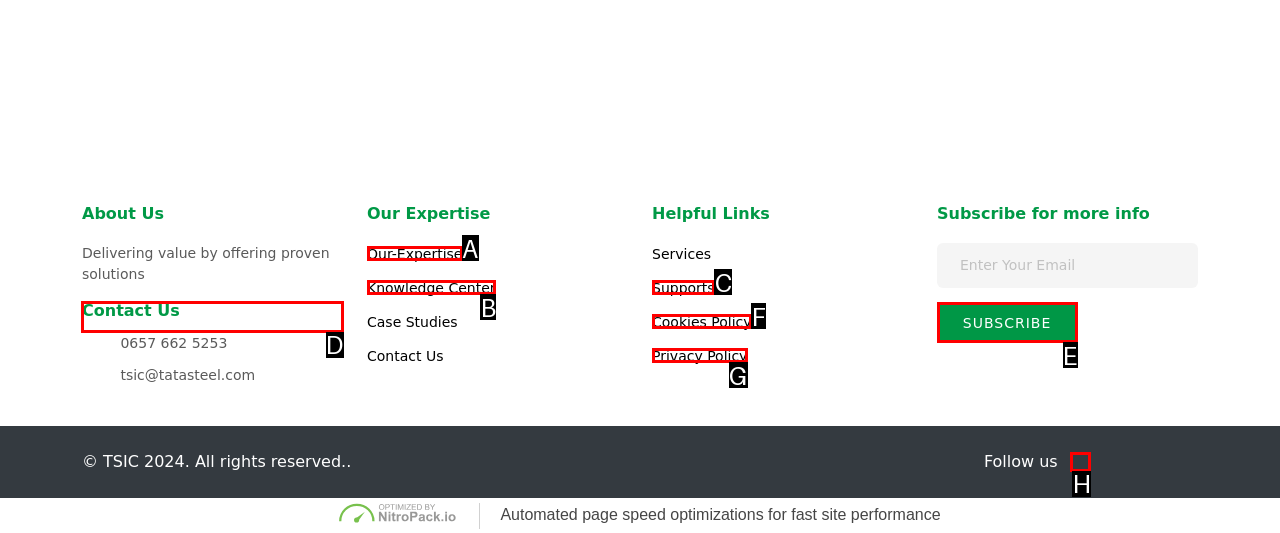Choose the UI element to click on to achieve this task: Contact Us. Reply with the letter representing the selected element.

D